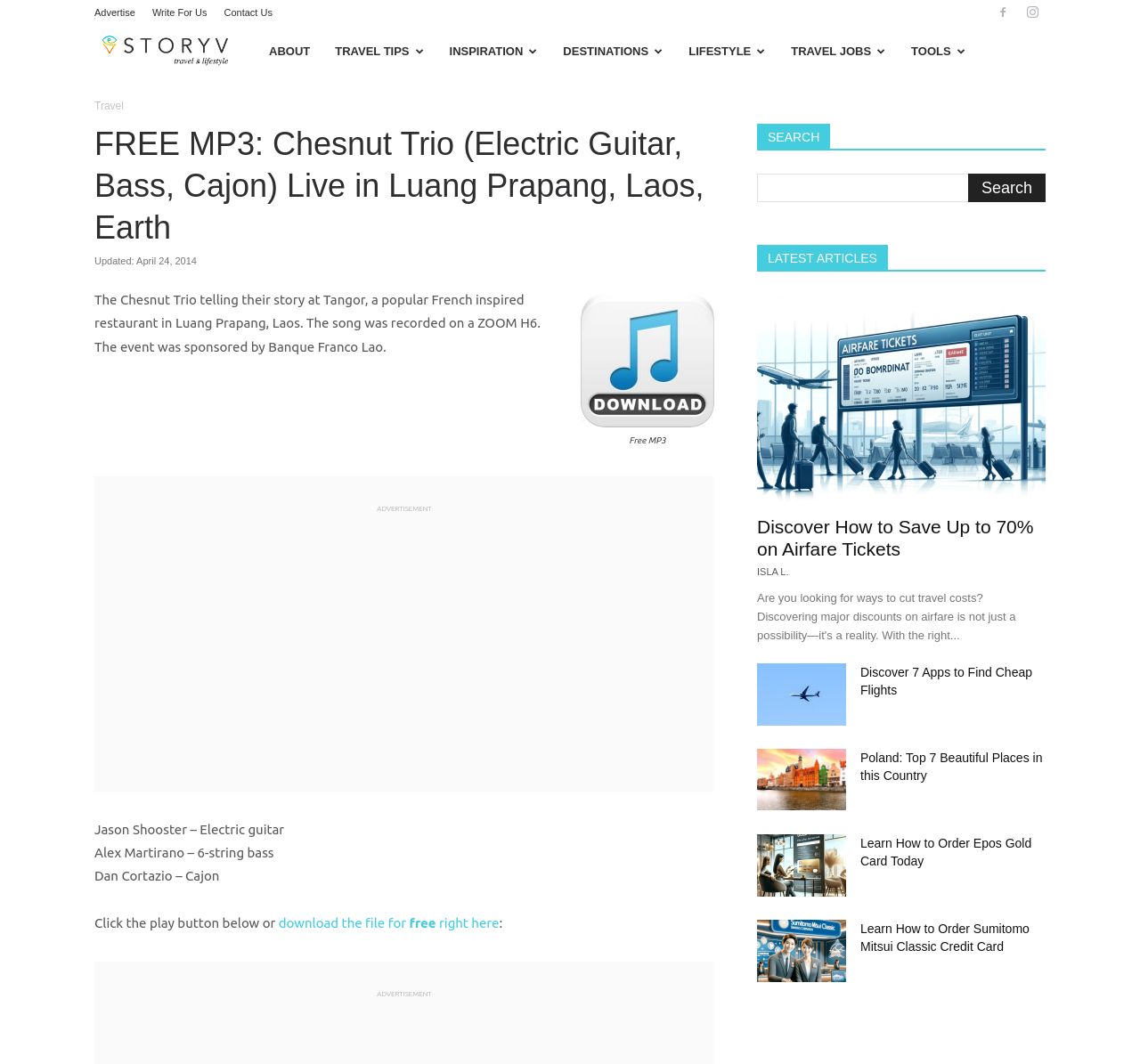What is the name of the restaurant where the Chesnut Trio performed?
Refer to the image and answer the question using a single word or phrase.

Tangor